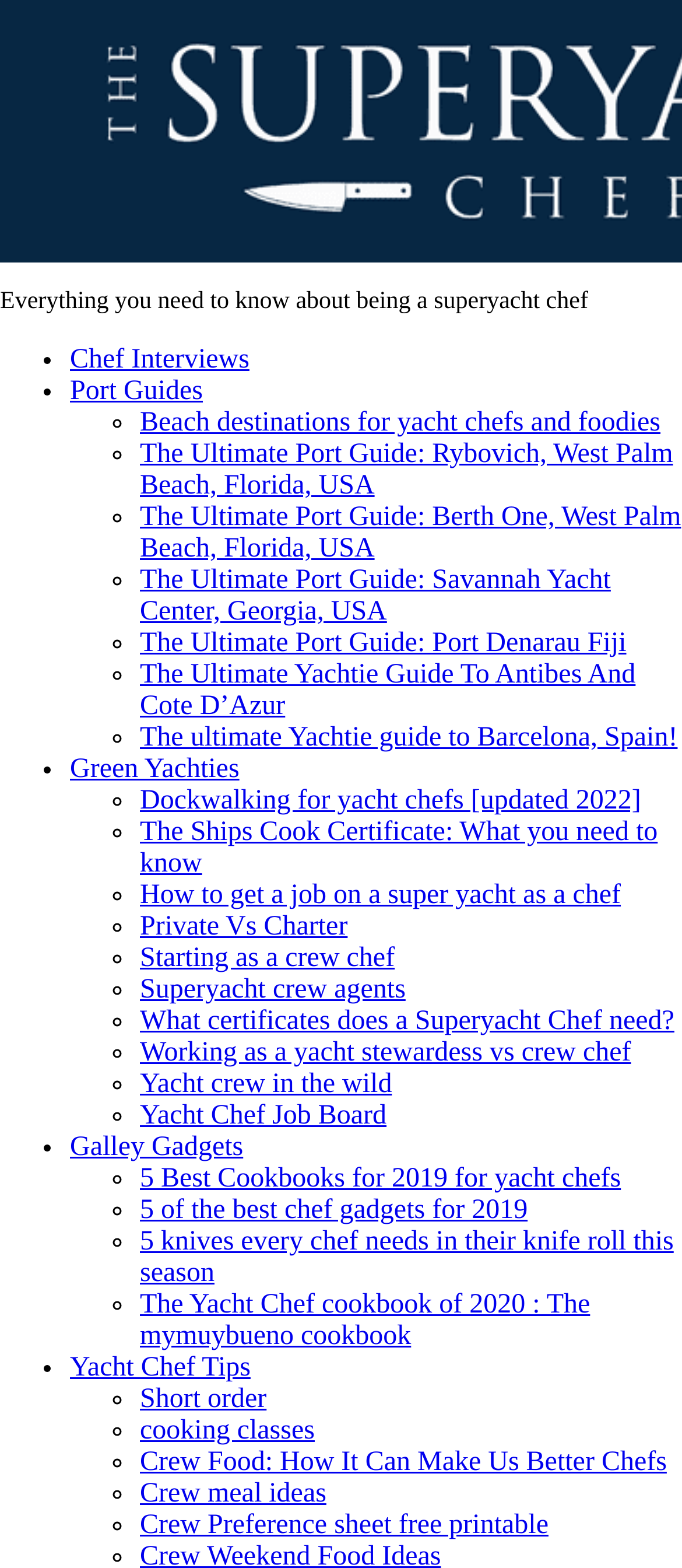Please find the bounding box coordinates of the element that needs to be clicked to perform the following instruction: "View 'Yacht Chef Job Board'". The bounding box coordinates should be four float numbers between 0 and 1, represented as [left, top, right, bottom].

[0.205, 0.702, 0.567, 0.721]